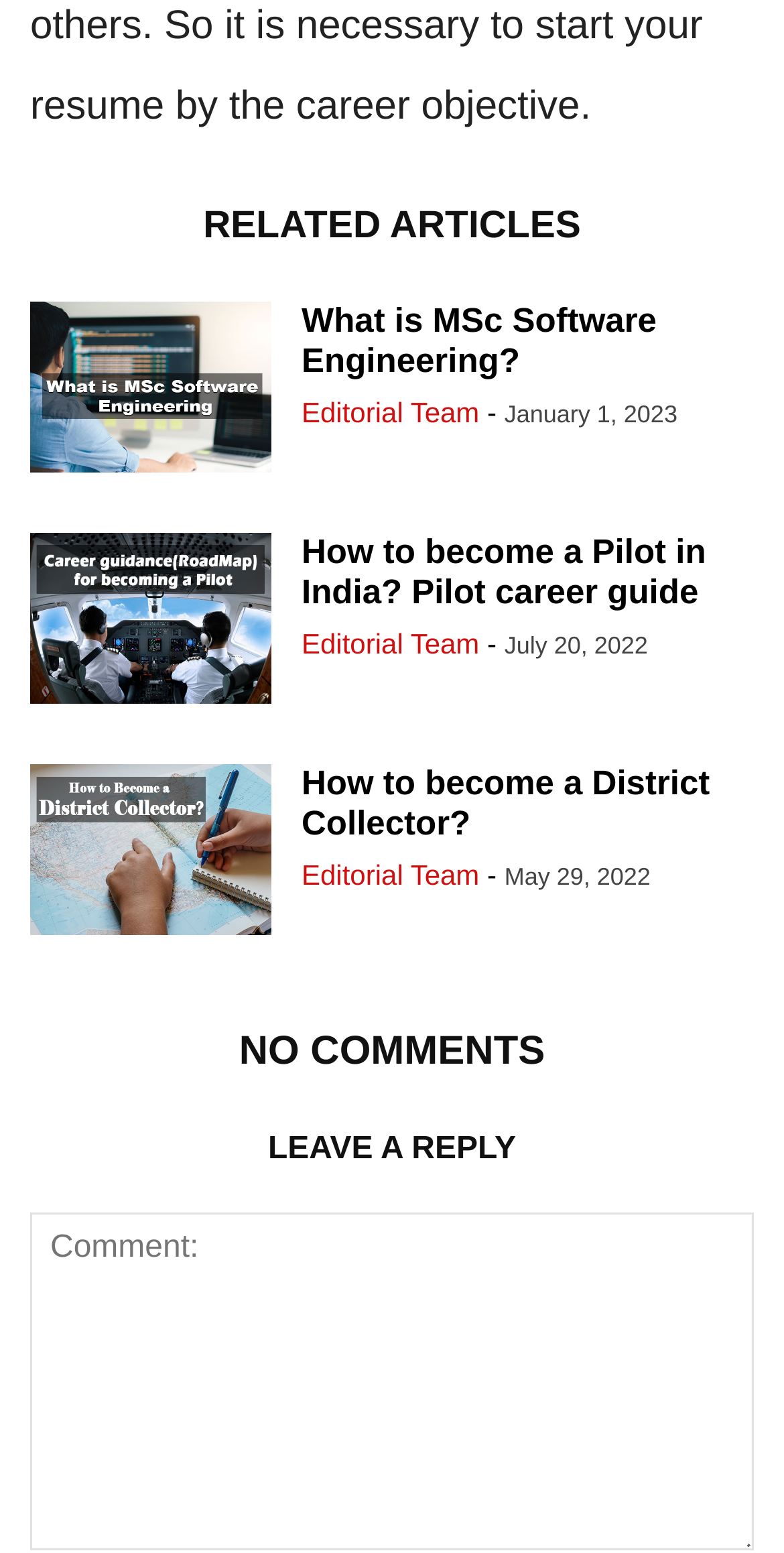What is the date of the oldest article?
Using the details from the image, give an elaborate explanation to answer the question.

I scanned the webpage for dates and found that the oldest date mentioned is May 29, 2022, which corresponds to the article 'How to become a District Collector?'.